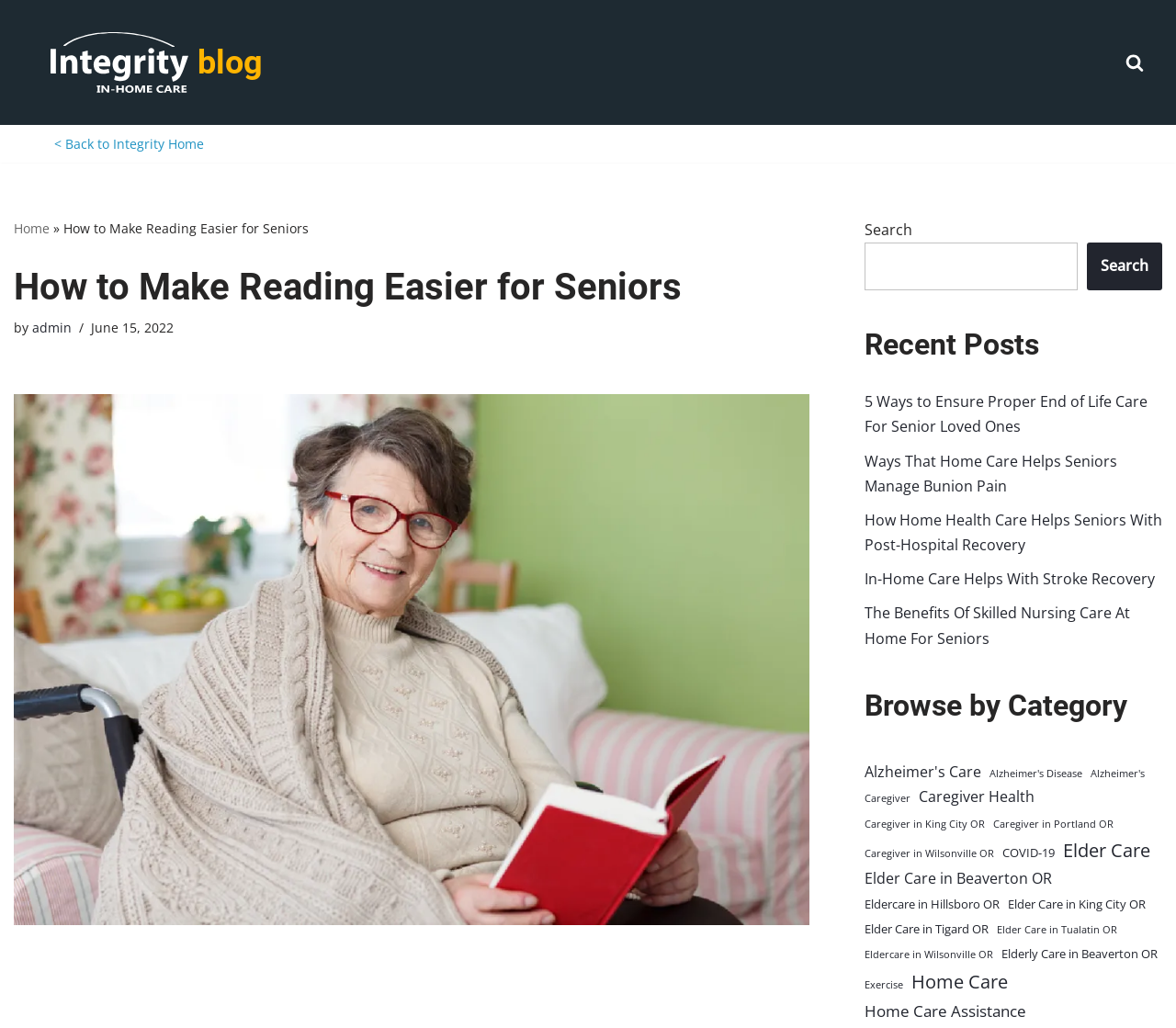Using the provided element description: "Home Care", determine the bounding box coordinates of the corresponding UI element in the screenshot.

[0.775, 0.94, 0.857, 0.97]